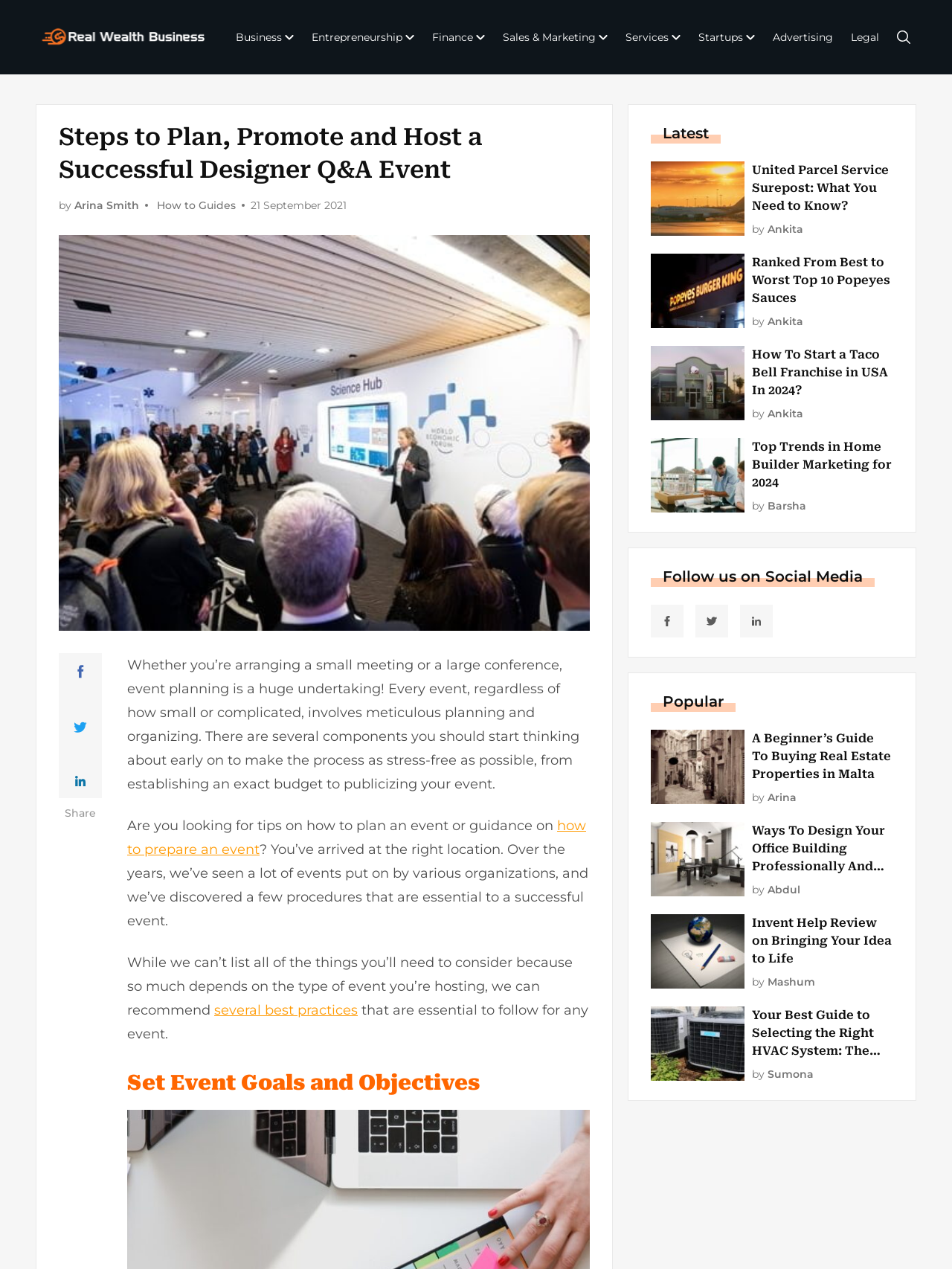Provide an in-depth description of the elements and layout of the webpage.

This webpage is about planning and hosting a successful designer Q&A event. At the top, there is a logo and a navigation menu with links to various categories such as Business, Entrepreneurship, Finance, and more. Below the navigation menu, there is a heading that reads "Steps to Plan, Promote and Host a Successful Designer Q&A Event" followed by a subheading with the author's name and date.

On the left side of the page, there is a large image related to events, and on the right side, there are three social media sharing links. Below the image, there is a block of text that discusses the importance of event planning and provides an overview of the article.

The article is divided into sections, with headings such as "Set Event Goals and Objectives". The content is a mix of text and links to other related articles. There is also a section titled "Latest" that features a list of recent articles with images and headings.

On the right side of the page, there is a column with links to popular articles, each with an image and a heading. The articles appear to be related to business, marketing, and entrepreneurship. At the bottom of the page, there are links to follow the website on social media and a heading that reads "Popular".